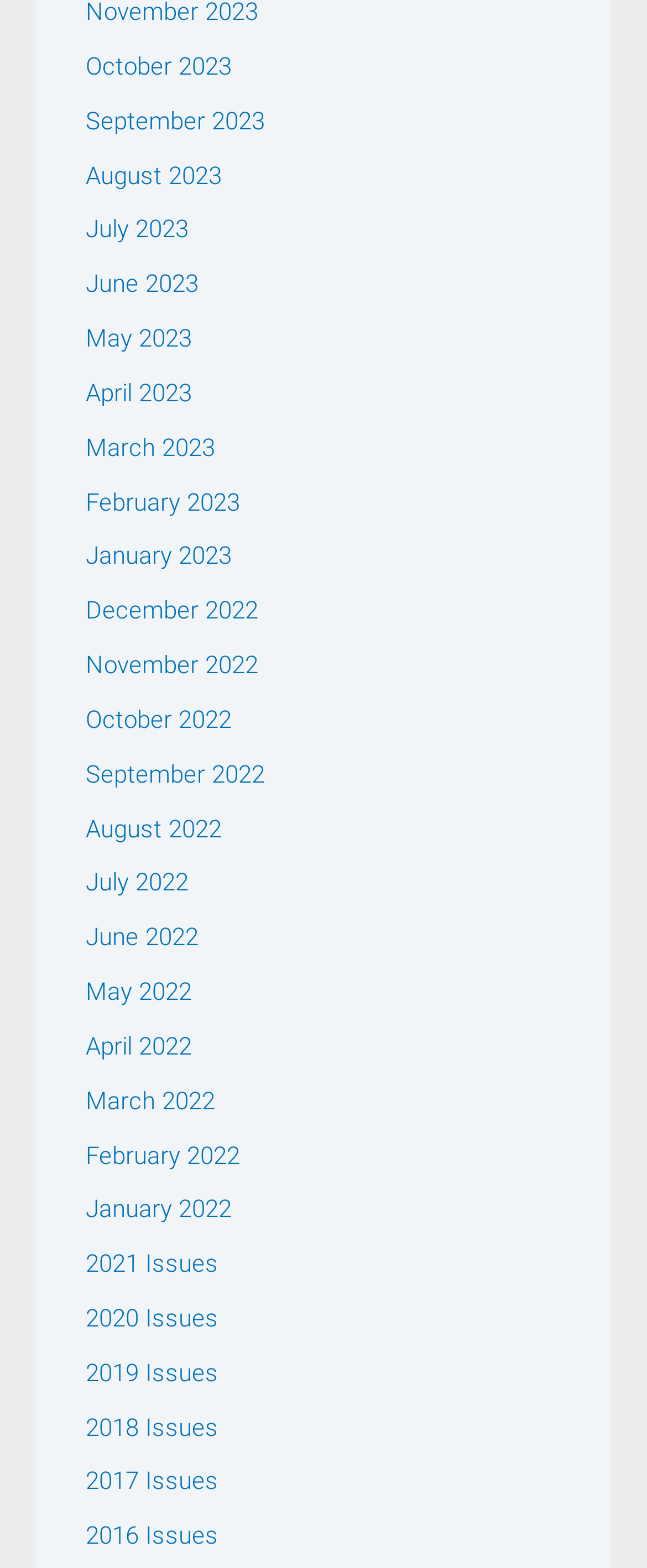Please indicate the bounding box coordinates for the clickable area to complete the following task: "check August 2023". The coordinates should be specified as four float numbers between 0 and 1, i.e., [left, top, right, bottom].

[0.132, 0.102, 0.343, 0.121]